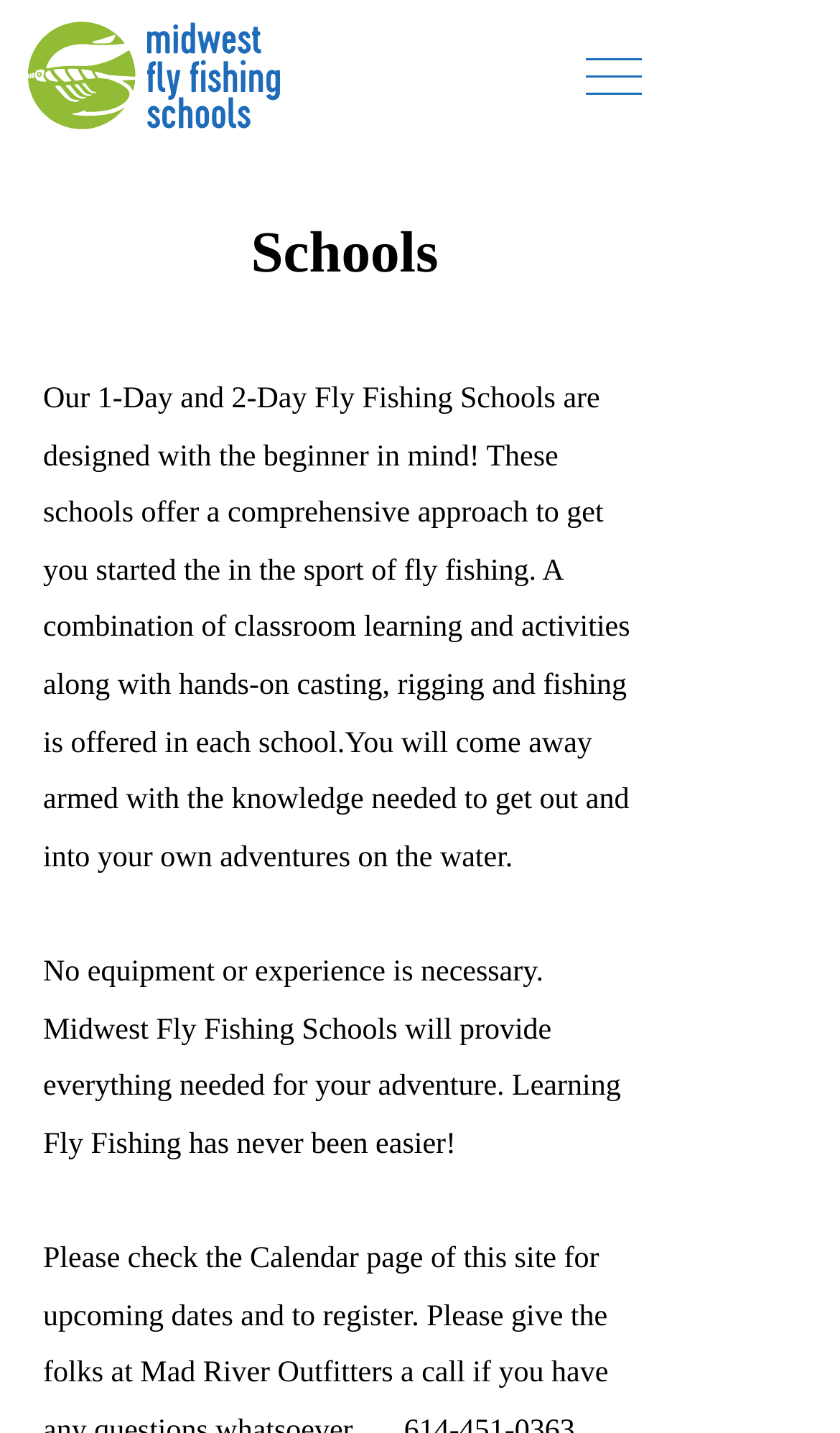Determine the bounding box for the described UI element: "Calendar page".

[0.297, 0.868, 0.504, 0.89]